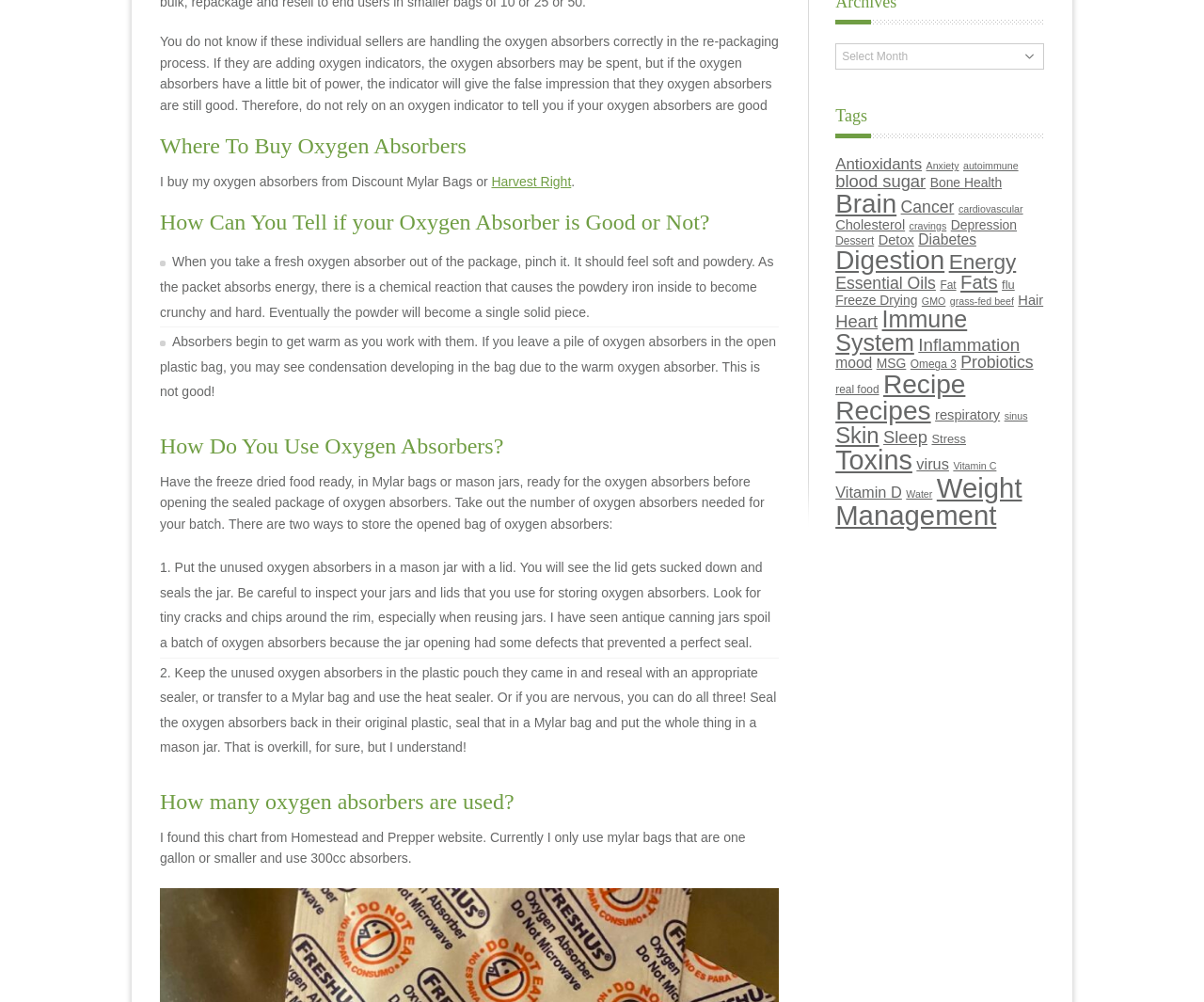How many ways are there to store unused oxygen absorbers?
Based on the content of the image, thoroughly explain and answer the question.

According to the webpage, there are three ways to store unused oxygen absorbers: putting them in a mason jar with a lid, keeping them in the plastic pouch they came in and resealing with an appropriate sealer, or transferring to a Mylar bag and using a heat sealer.